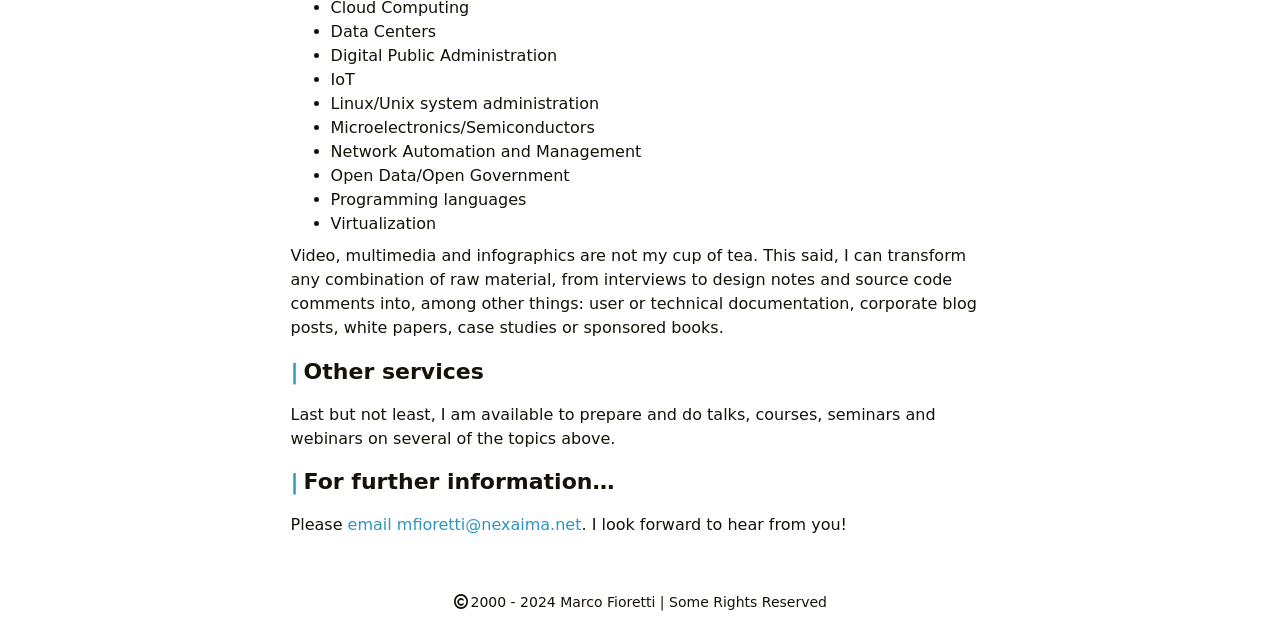Given the description of a UI element: "Marco Fioretti", identify the bounding box coordinates of the matching element in the webpage screenshot.

[0.438, 0.928, 0.512, 0.953]